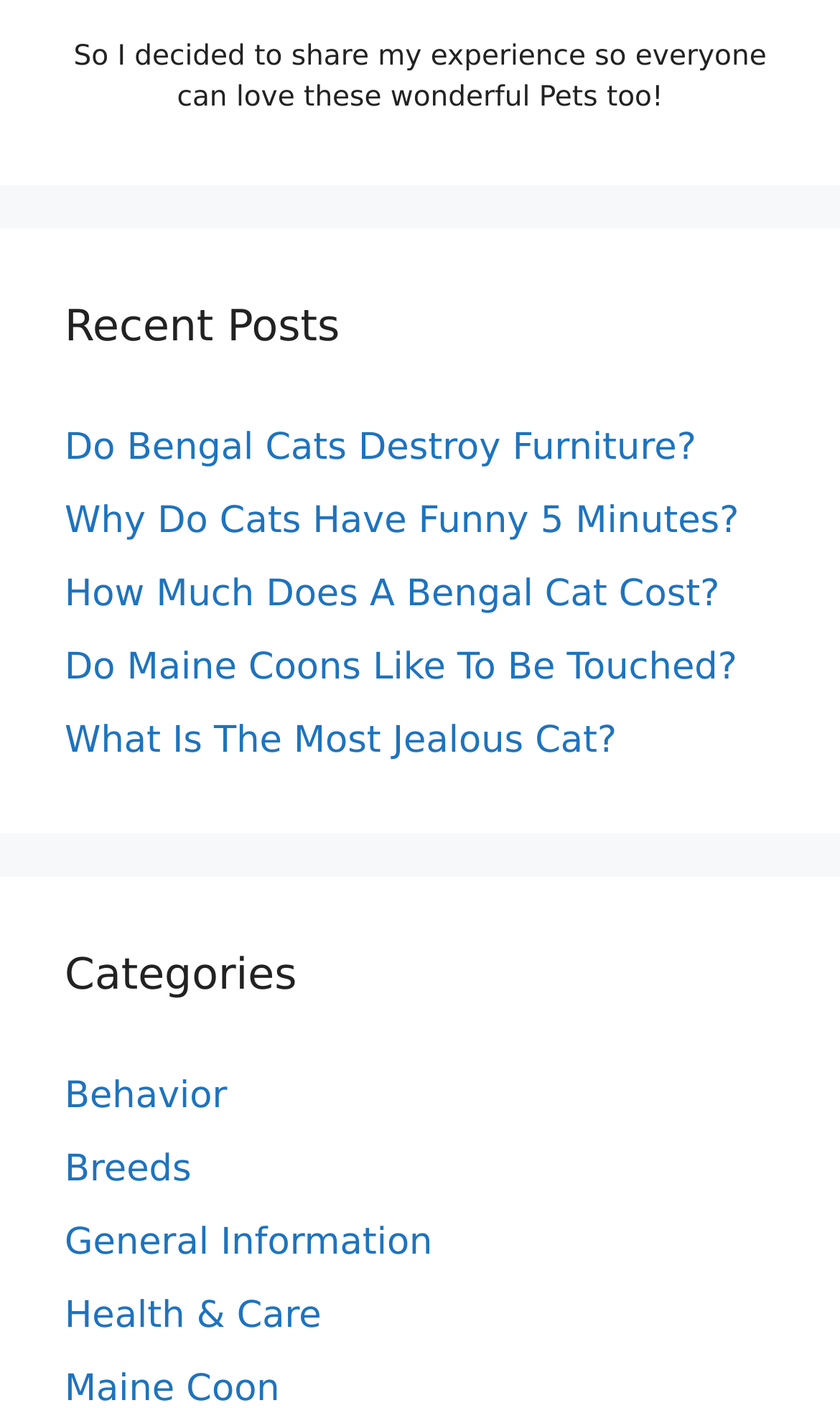Examine the image and give a thorough answer to the following question:
What is the first recent post about?

The first link under the 'Recent Posts' heading is 'Do Bengal Cats Destroy Furniture?', which suggests that the first recent post is about whether Bengal cats destroy furniture.